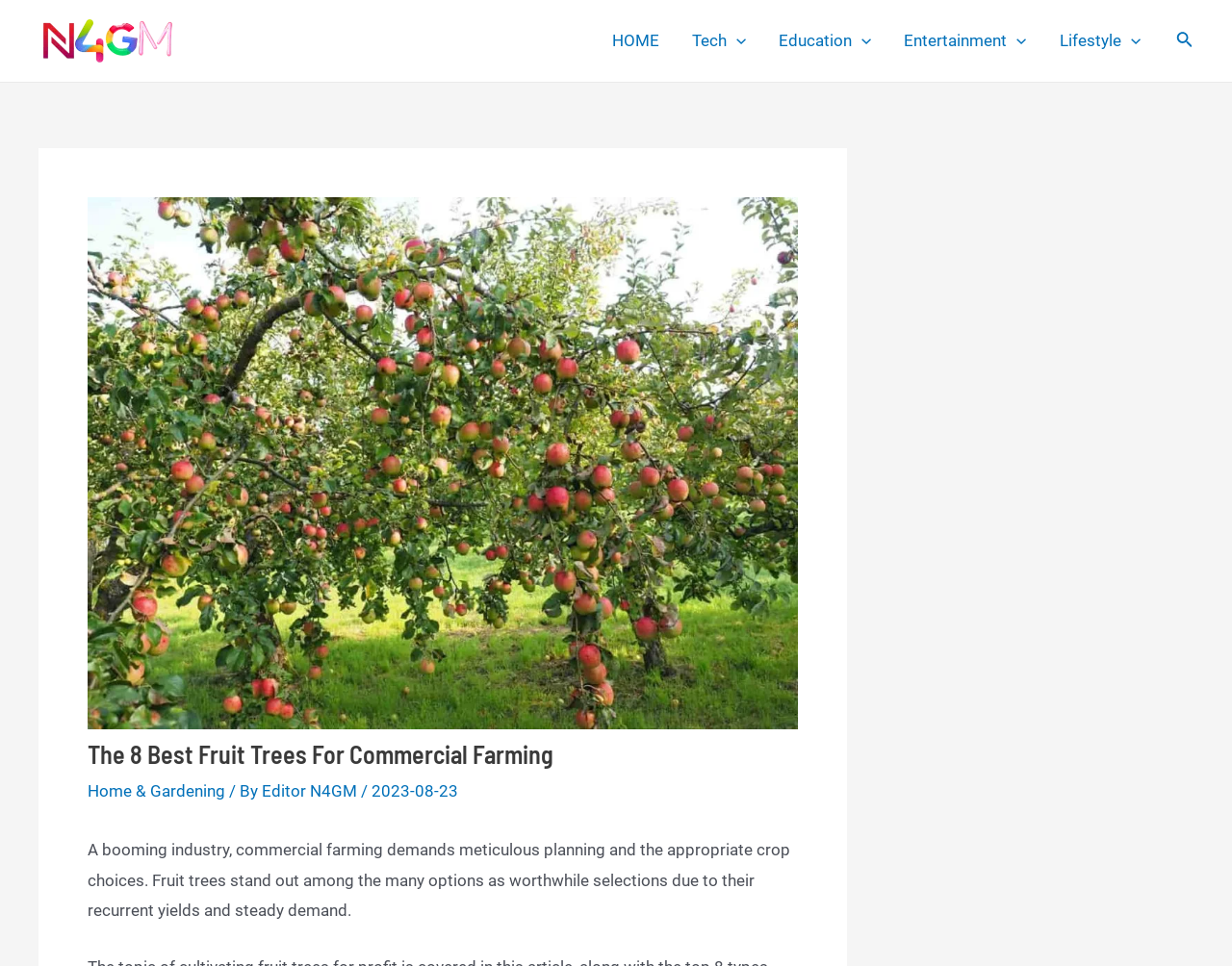Please identify the bounding box coordinates for the region that you need to click to follow this instruction: "search for something".

[0.955, 0.03, 0.969, 0.055]